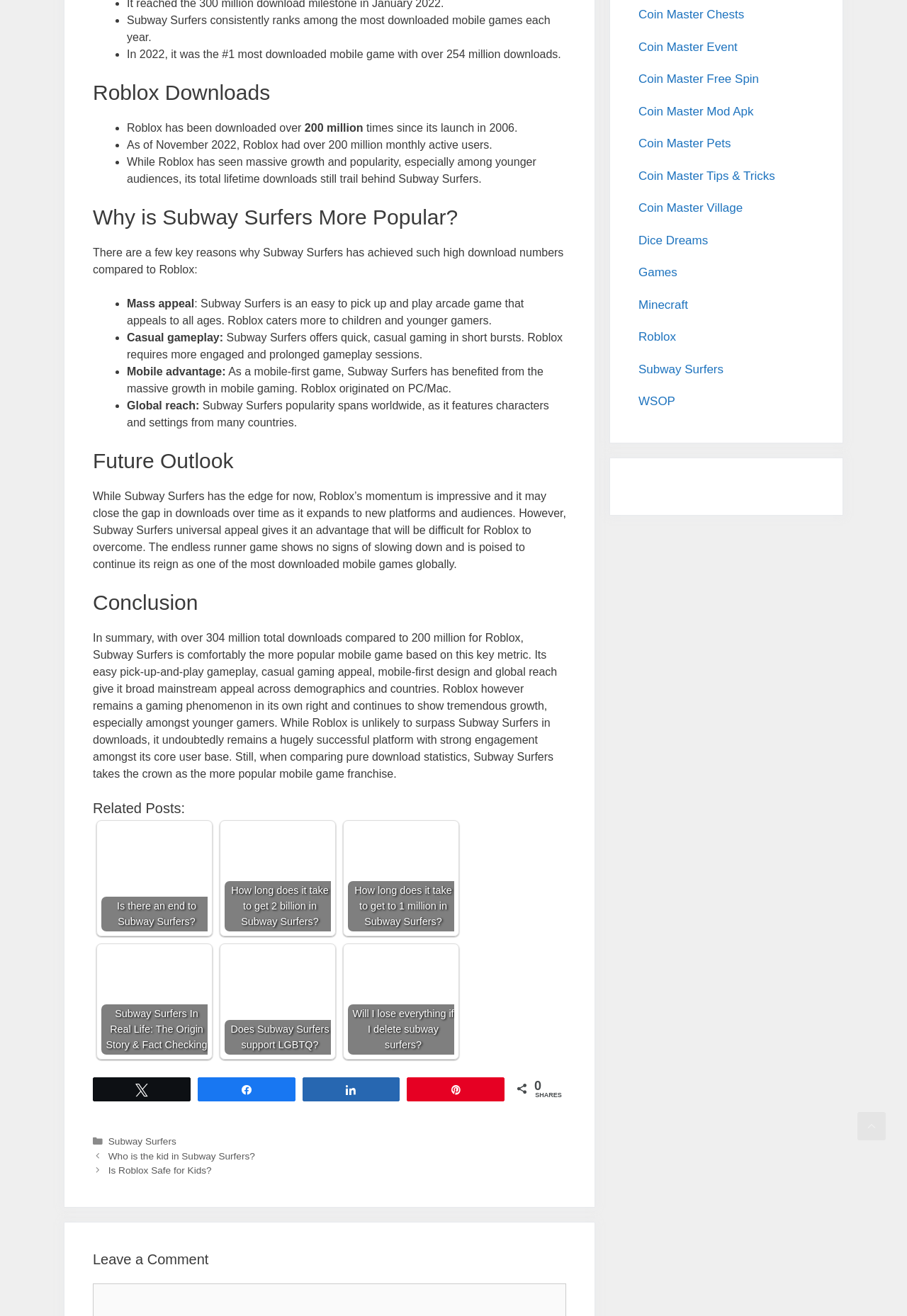Bounding box coordinates are specified in the format (top-left x, top-left y, bottom-right x, bottom-right y). All values are floating point numbers bounded between 0 and 1. Please provide the bounding box coordinate of the region this sentence describes: Subway Surfers

[0.704, 0.275, 0.798, 0.286]